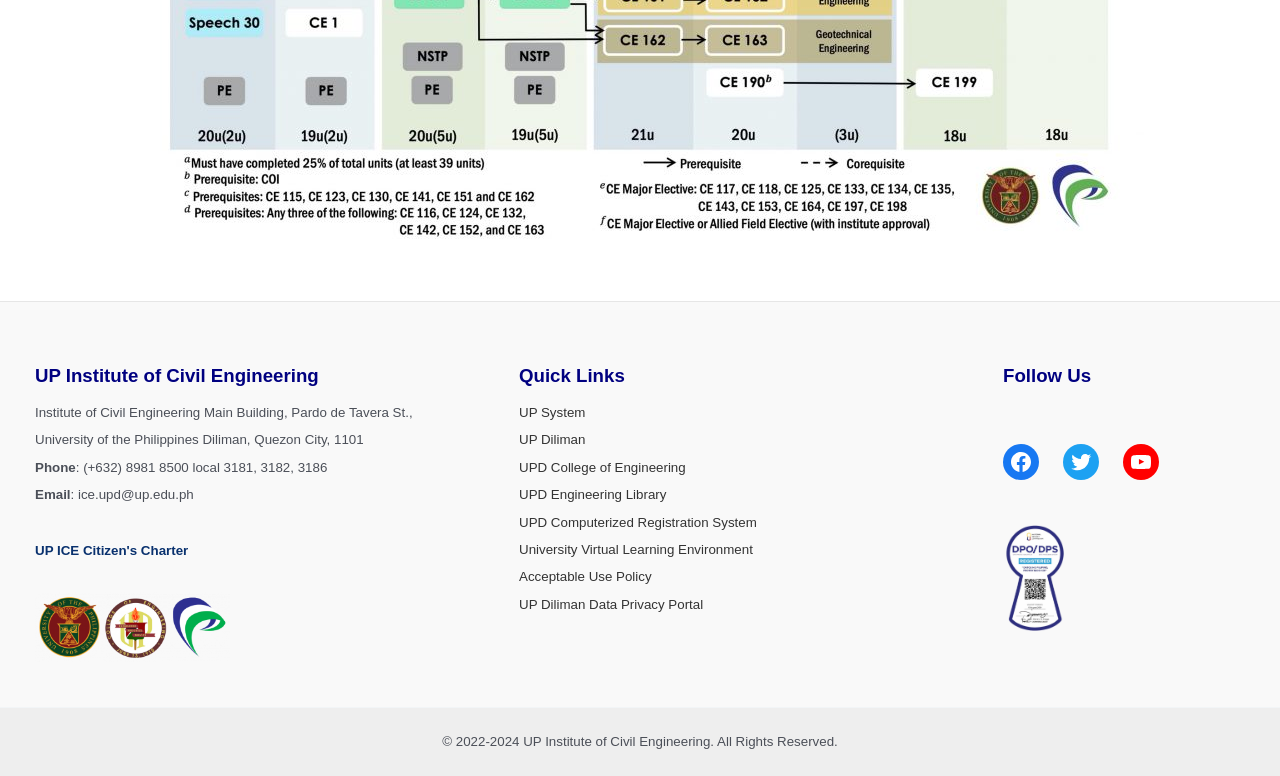Determine the bounding box coordinates of the clickable region to follow the instruction: "Follow on Facebook".

[0.784, 0.572, 0.812, 0.618]